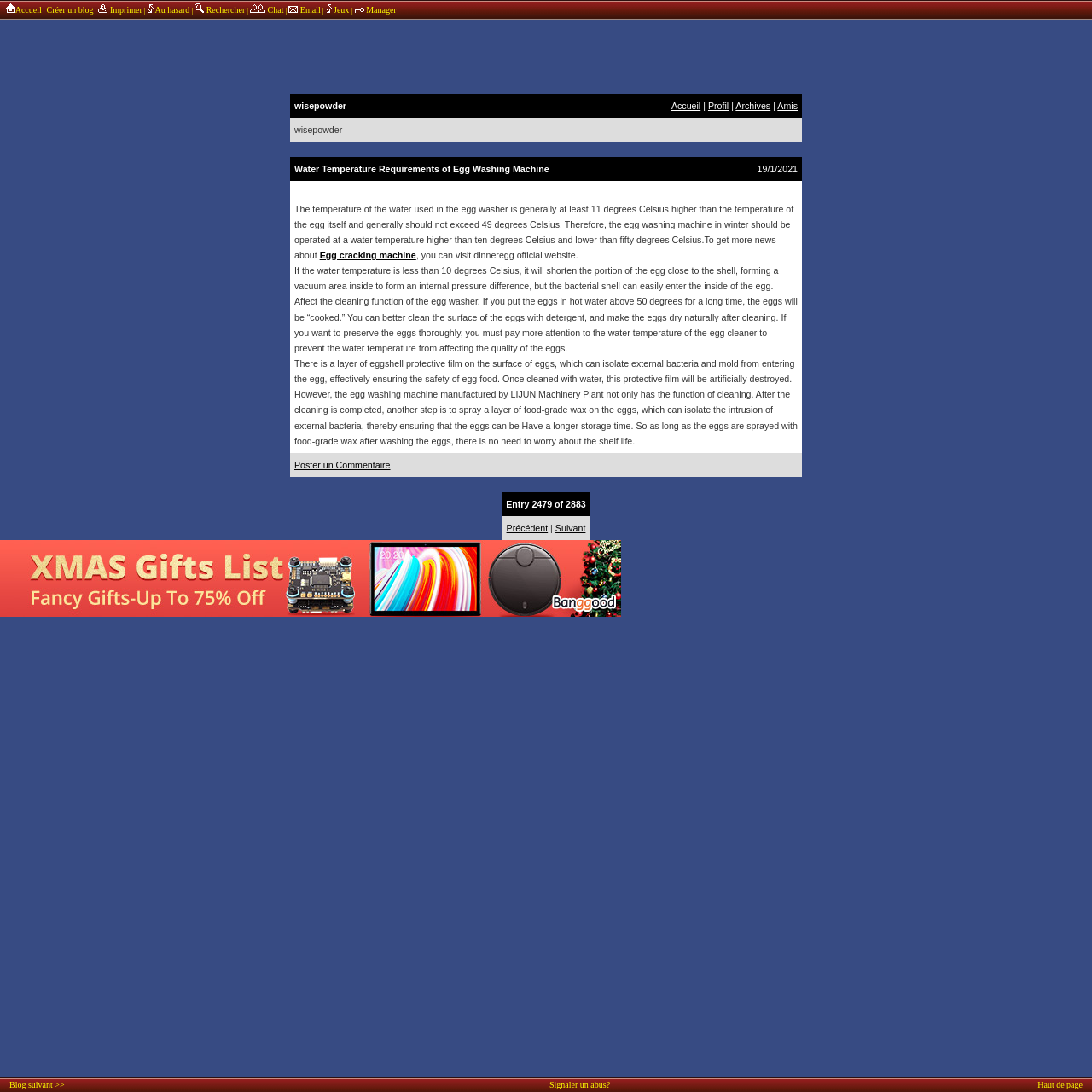Examine the image and give a thorough answer to the following question:
What happens if eggs are washed in water below 10°C?

As stated in the article, if the water temperature is less than 10 degrees Celsius, it will shorten the portion of the egg close to the shell, forming a vacuum area inside to form an internal pressure difference, but the bacterial shell can easily enter the inside of the egg.